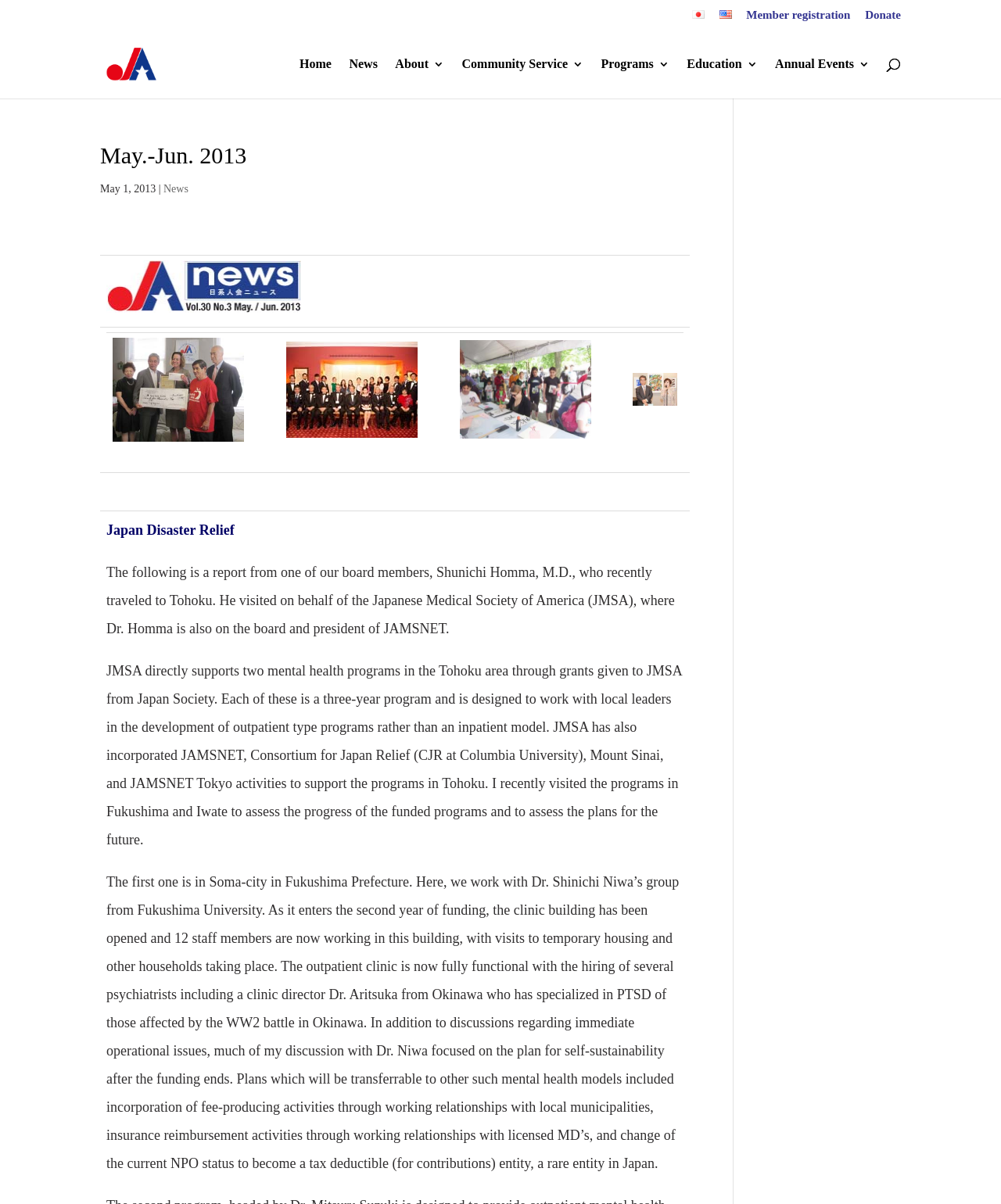Construct a comprehensive caption that outlines the webpage's structure and content.

The webpage is the Japanese American Association of New York's website, covering the period of May-June 2013. At the top right corner, there are language options, including Japanese and English, represented by their respective flags. Below these options, there are links to "Member registration" and "Donate". 

On the top left side, the organization's logo and name are displayed, with a link to the homepage. A navigation menu follows, consisting of links to "Home", "News", "About", "Community Service", "Programs", "Education", and "Annual Events". 

A search bar is located at the top center, with a placeholder text "Search for:". Below the navigation menu, a heading "May.-Jun. 2013" is displayed, followed by a news article section. The first article is dated May 1, 2013, and has a link to "News". 

The news section is divided into rows, each containing multiple grid cells with images. There are three rows in total, with four images in the first row, four in the second row, and one in the third row. The images are not described, but they appear to be related to the news articles or events.